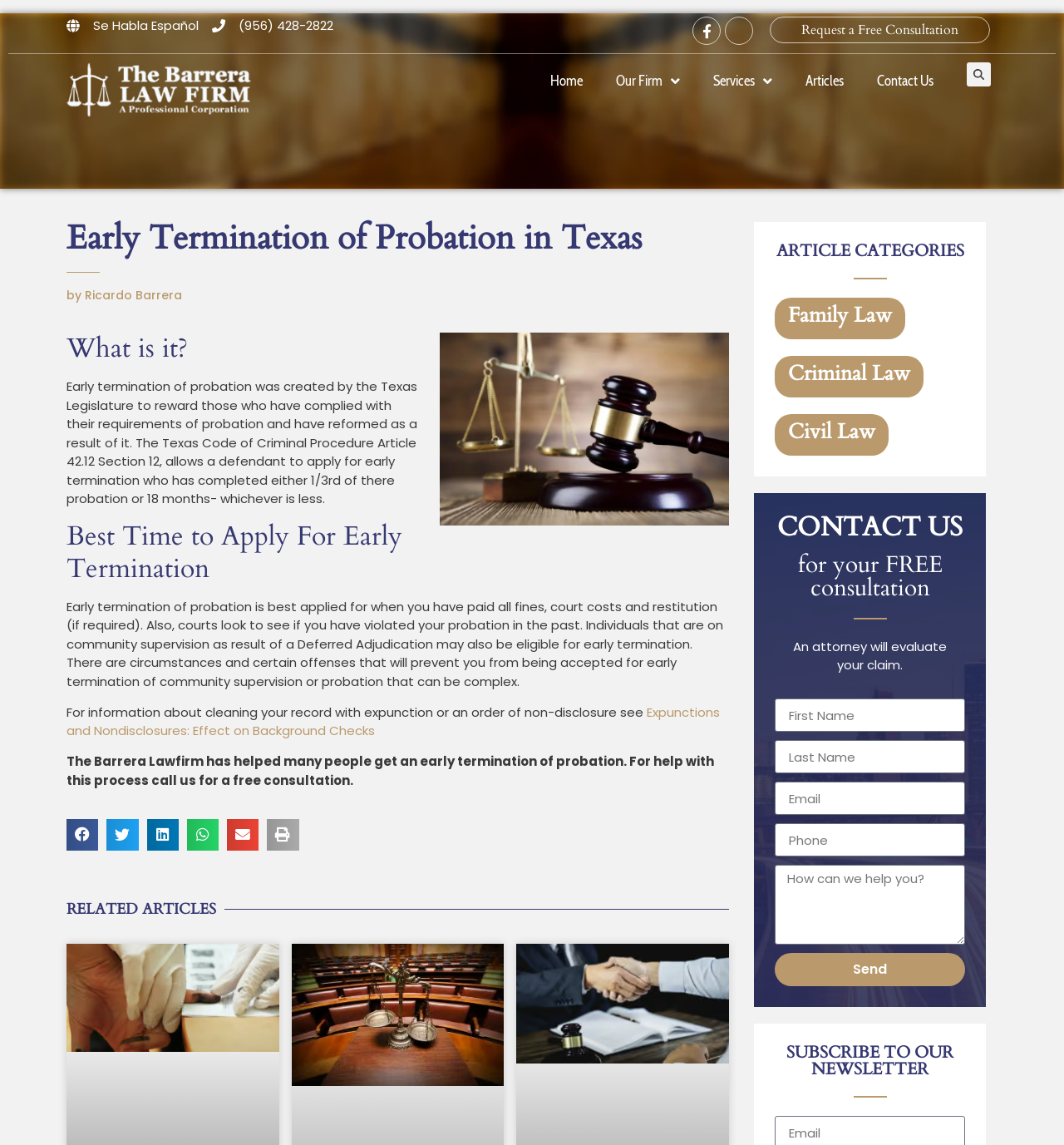What is the name of the law firm?
Make sure to answer the question with a detailed and comprehensive explanation.

I found the answer by looking at the top navigation bar, where I saw a link with the text 'The Barrera Lawfirm'. This suggests that the webpage is related to a law firm with this name.